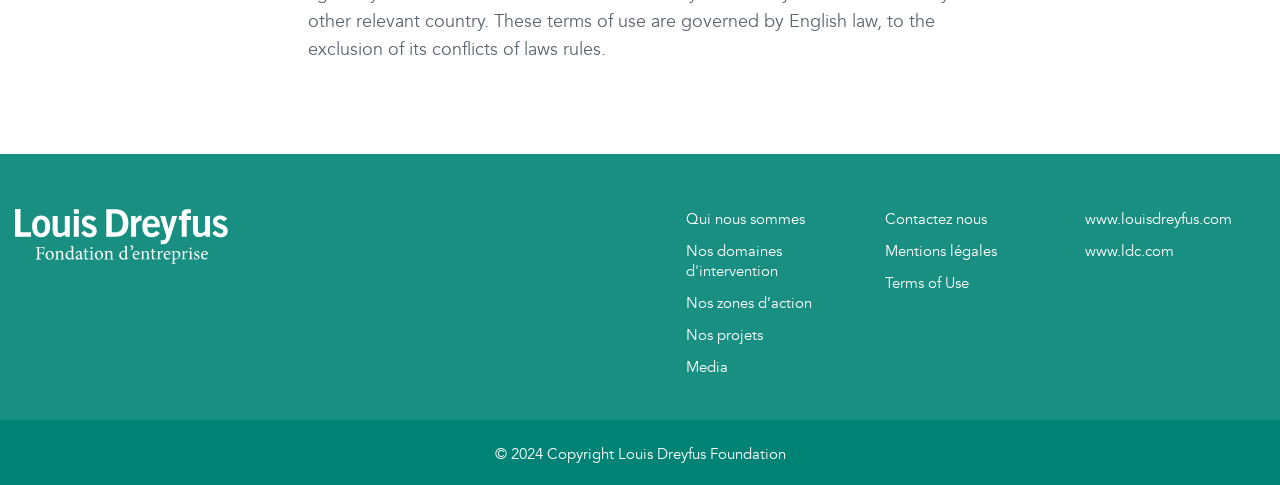Can you find the bounding box coordinates for the element that needs to be clicked to execute this instruction: "Contact us"? The coordinates should be given as four float numbers between 0 and 1, i.e., [left, top, right, bottom].

[0.692, 0.431, 0.771, 0.473]